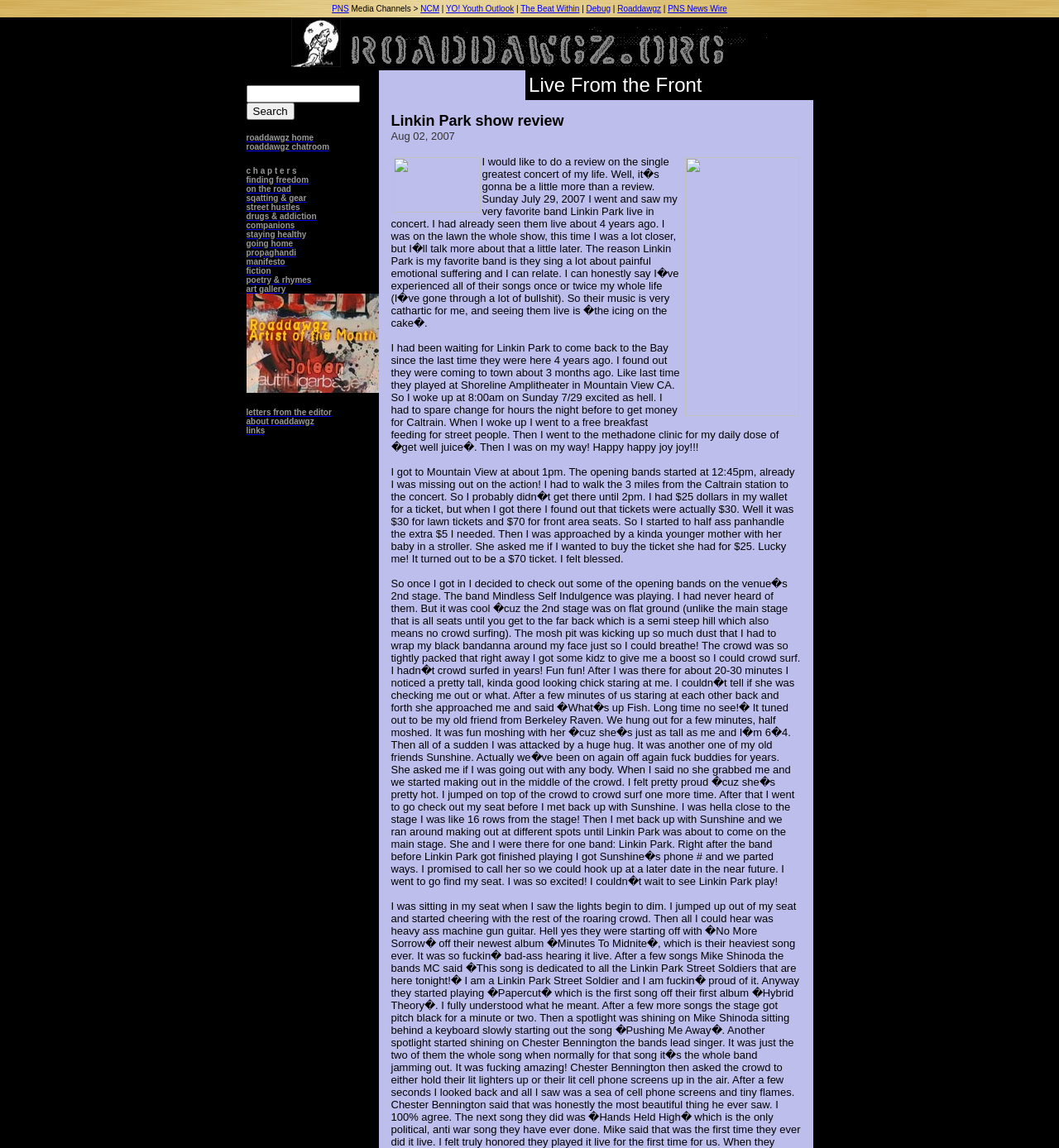Respond with a single word or phrase to the following question: What is the text of the first paragraph of the article?

I had been waiting for Linkin Park to come back to the Bay since the last time they were here 4 years ago.